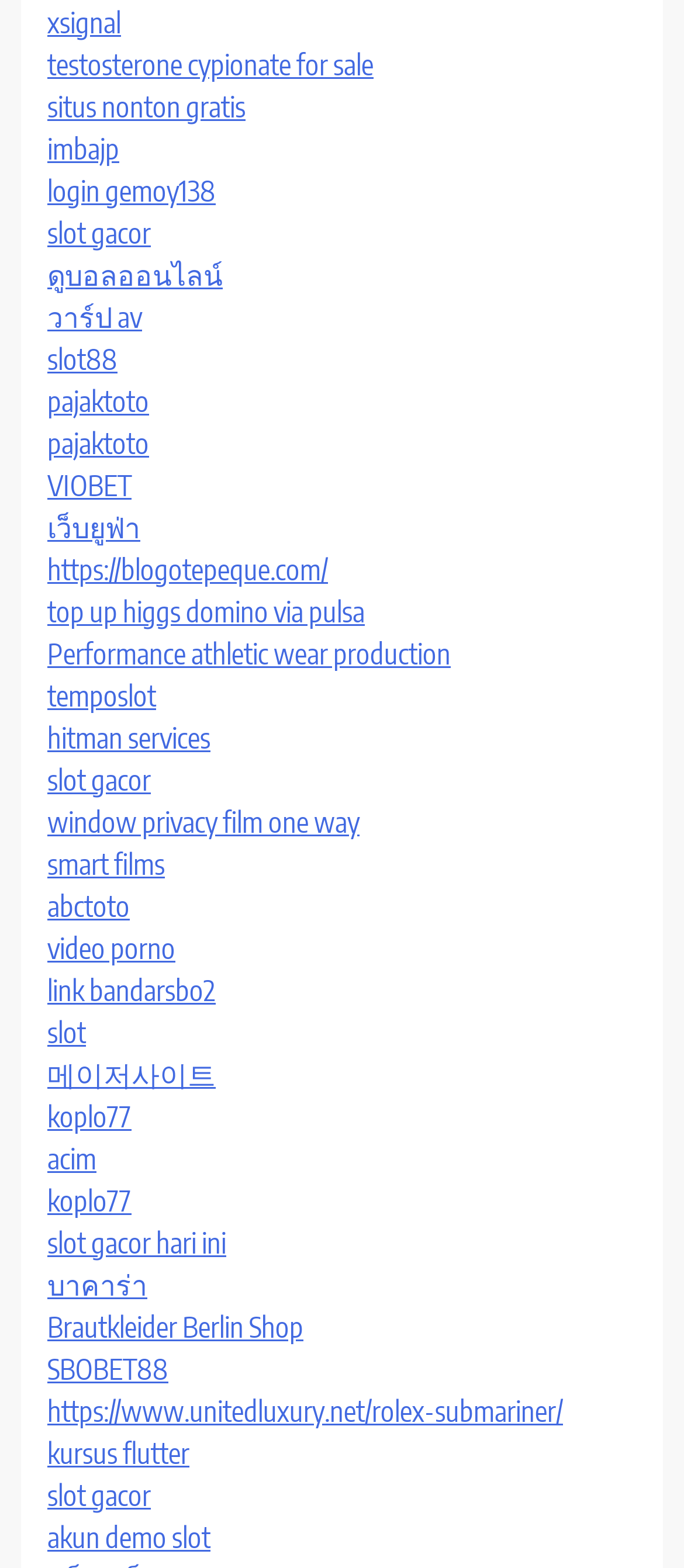Please specify the bounding box coordinates of the clickable section necessary to execute the following command: "Check out the link for top up higgs domino via pulsa".

[0.069, 0.379, 0.533, 0.401]